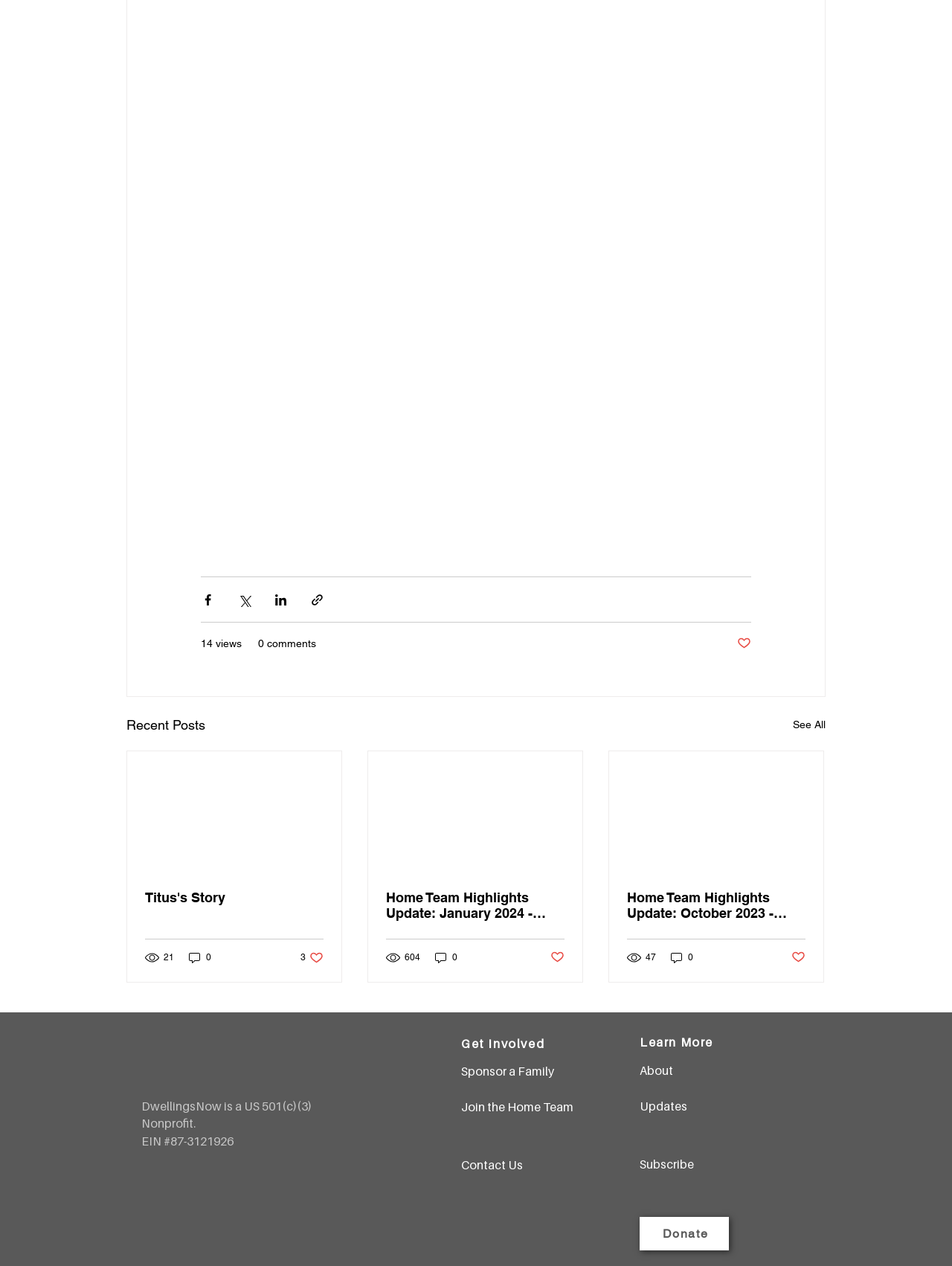Locate the bounding box coordinates of the item that should be clicked to fulfill the instruction: "Like the post".

[0.316, 0.751, 0.34, 0.762]